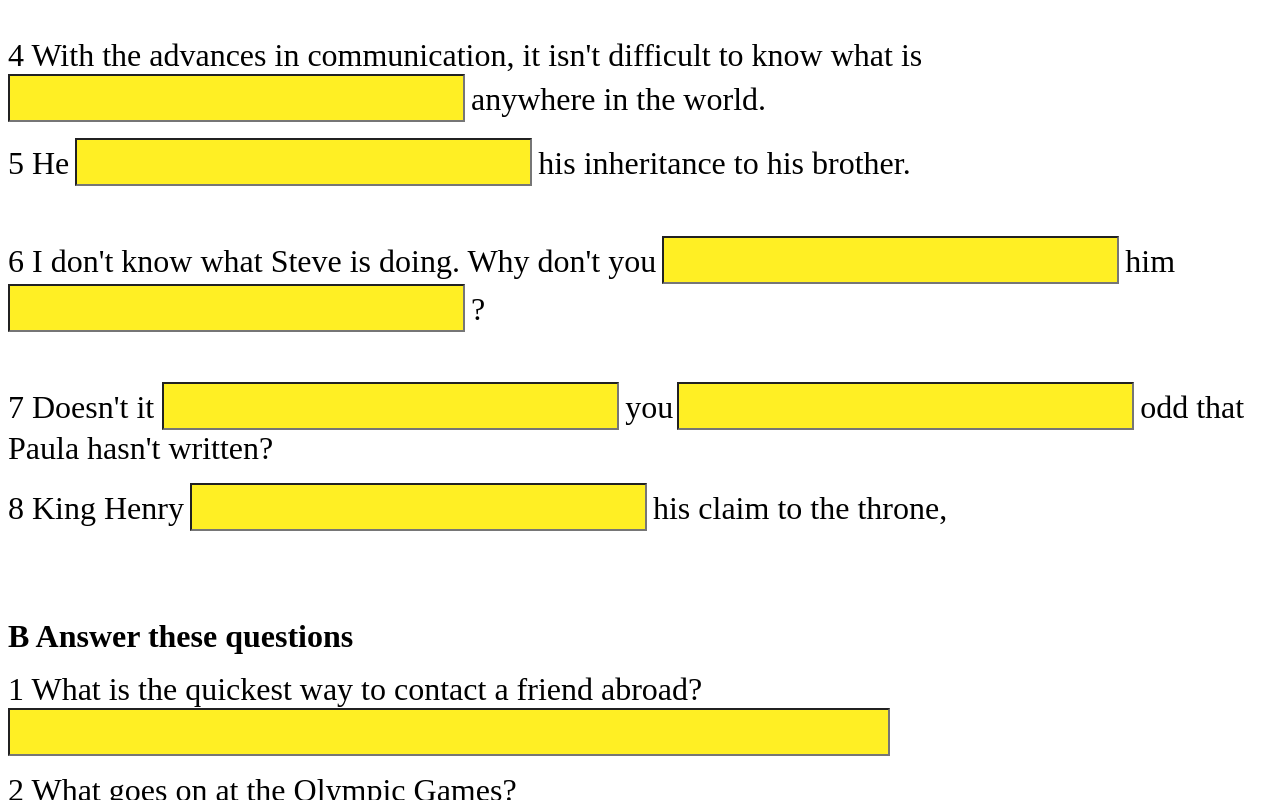Determine the bounding box coordinates of the clickable element necessary to fulfill the instruction: "type in the first textbox". Provide the coordinates as four float numbers within the 0 to 1 range, i.e., [left, top, right, bottom].

[0.006, 0.092, 0.363, 0.152]